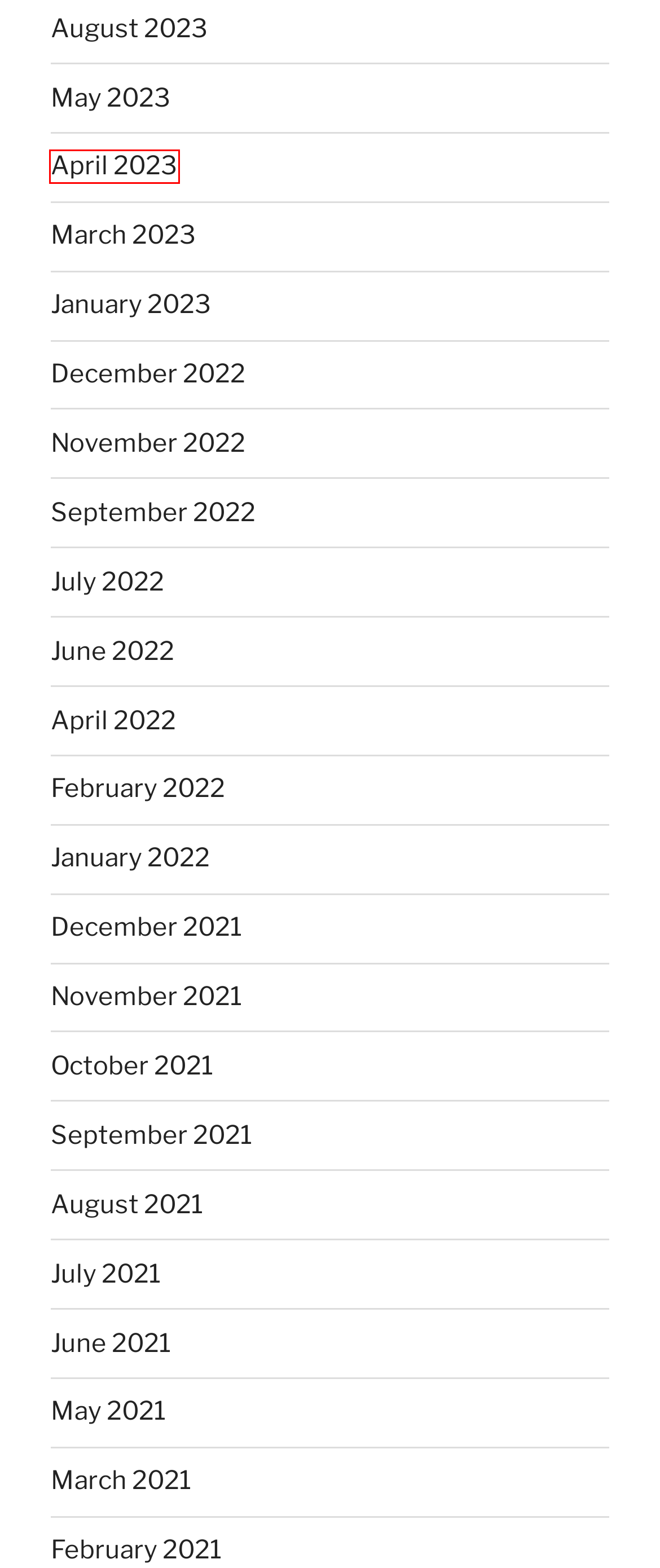You have a screenshot of a webpage with a red bounding box around an element. Identify the webpage description that best fits the new page that appears after clicking the selected element in the red bounding box. Here are the candidates:
A. Month: April 2023 | Shiny Bits of Life
B. Month: May 2021 | Shiny Bits of Life
C. Month: September 2022 | Shiny Bits of Life
D. Month: March 2023 | Shiny Bits of Life
E. Month: March 2021 | Shiny Bits of Life
F. Month: August 2023 | Shiny Bits of Life
G. Month: November 2021 | Shiny Bits of Life
H. Month: January 2022 | Shiny Bits of Life

A